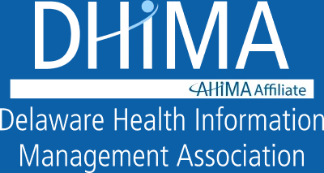What is the full name of the organization below the acronym?
Refer to the image and answer the question using a single word or phrase.

Delaware Health Information Management Association